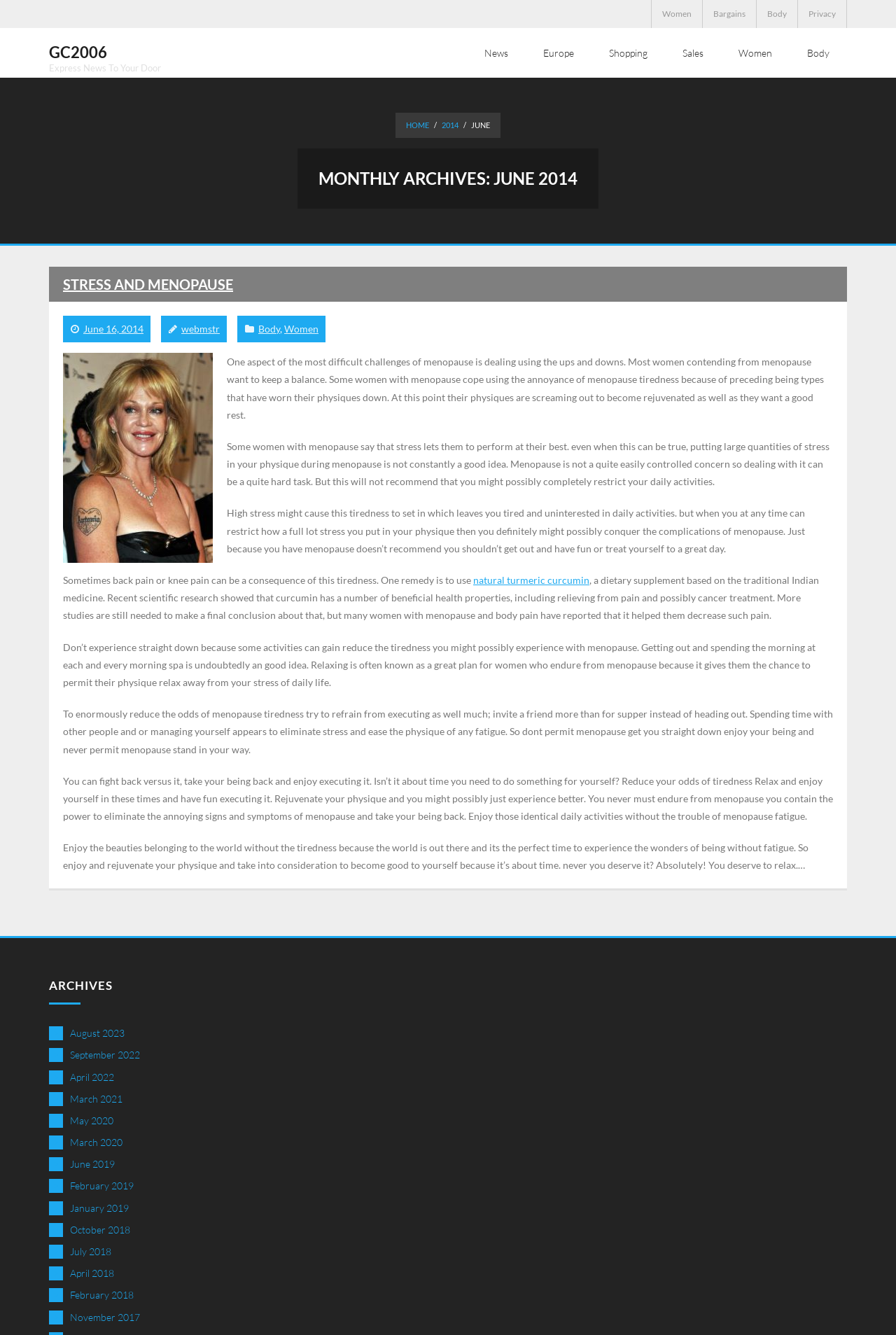Identify the bounding box coordinates for the UI element described as: "GC2006Express News To Your Door". The coordinates should be provided as four floats between 0 and 1: [left, top, right, bottom].

[0.055, 0.031, 0.18, 0.054]